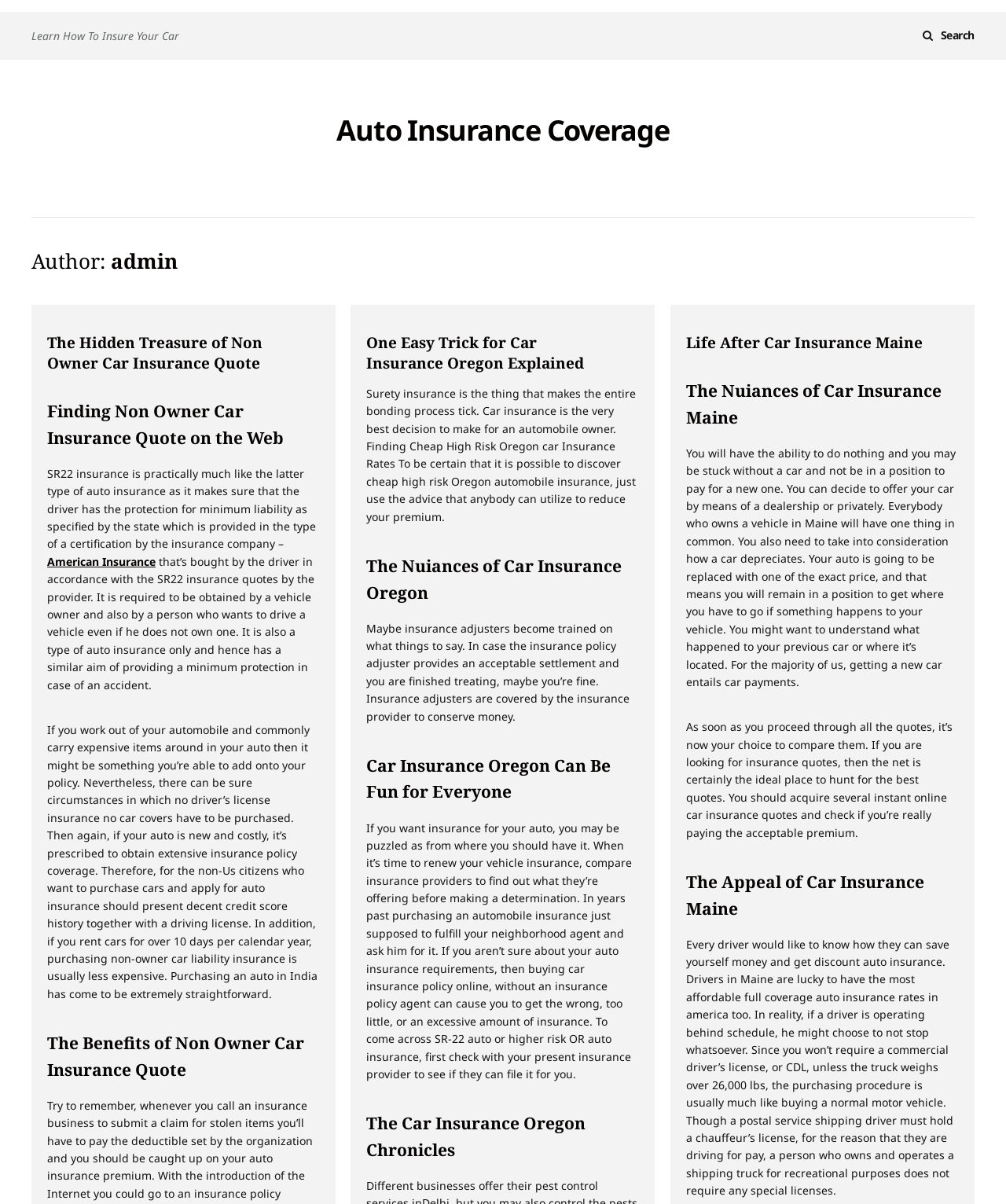Why might someone want to add non-owner car liability insurance to their policy?
Please provide a single word or phrase based on the screenshot.

To cover expensive items in auto